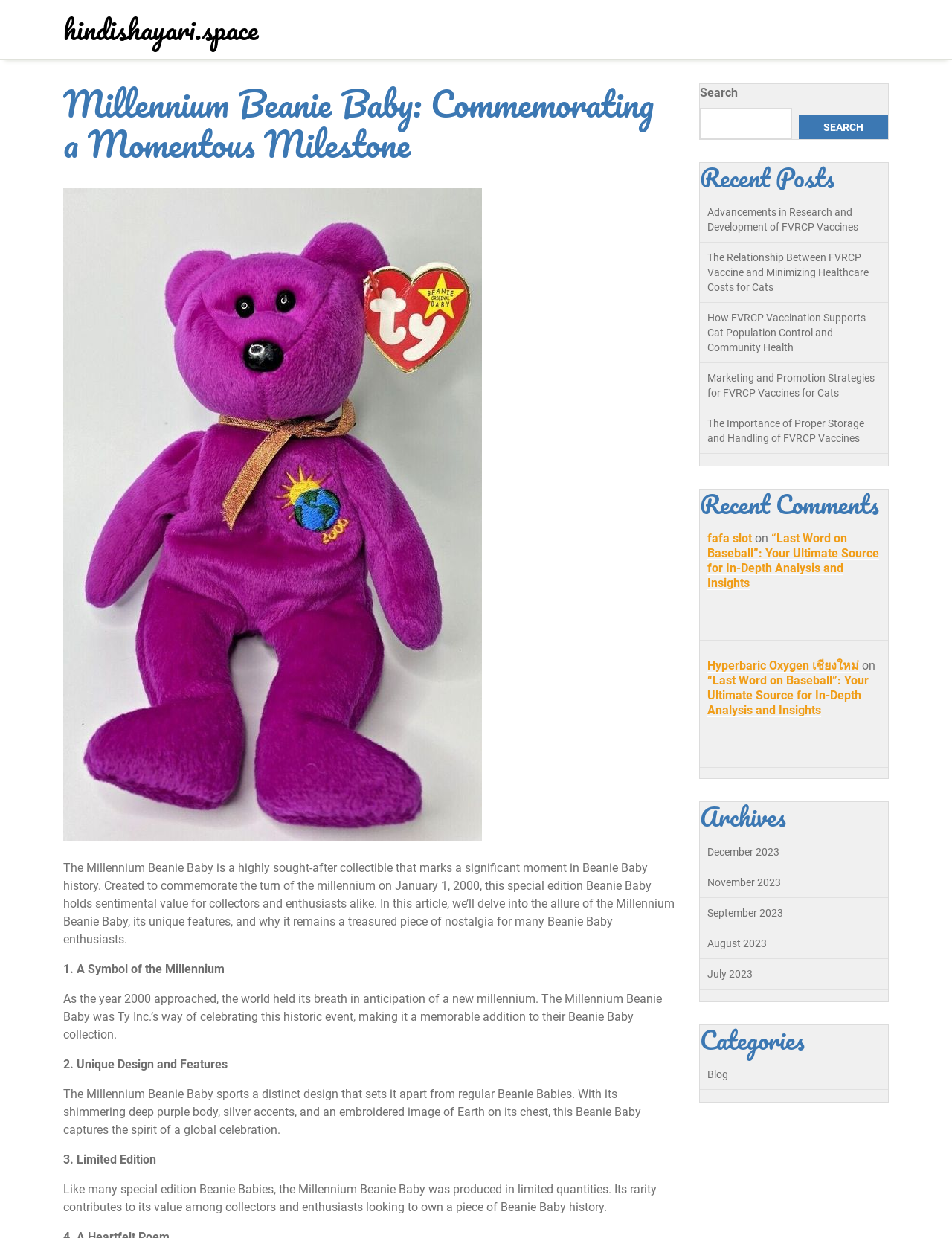Find the bounding box coordinates of the clickable region needed to perform the following instruction: "Read about Corporate Profile". The coordinates should be provided as four float numbers between 0 and 1, i.e., [left, top, right, bottom].

None